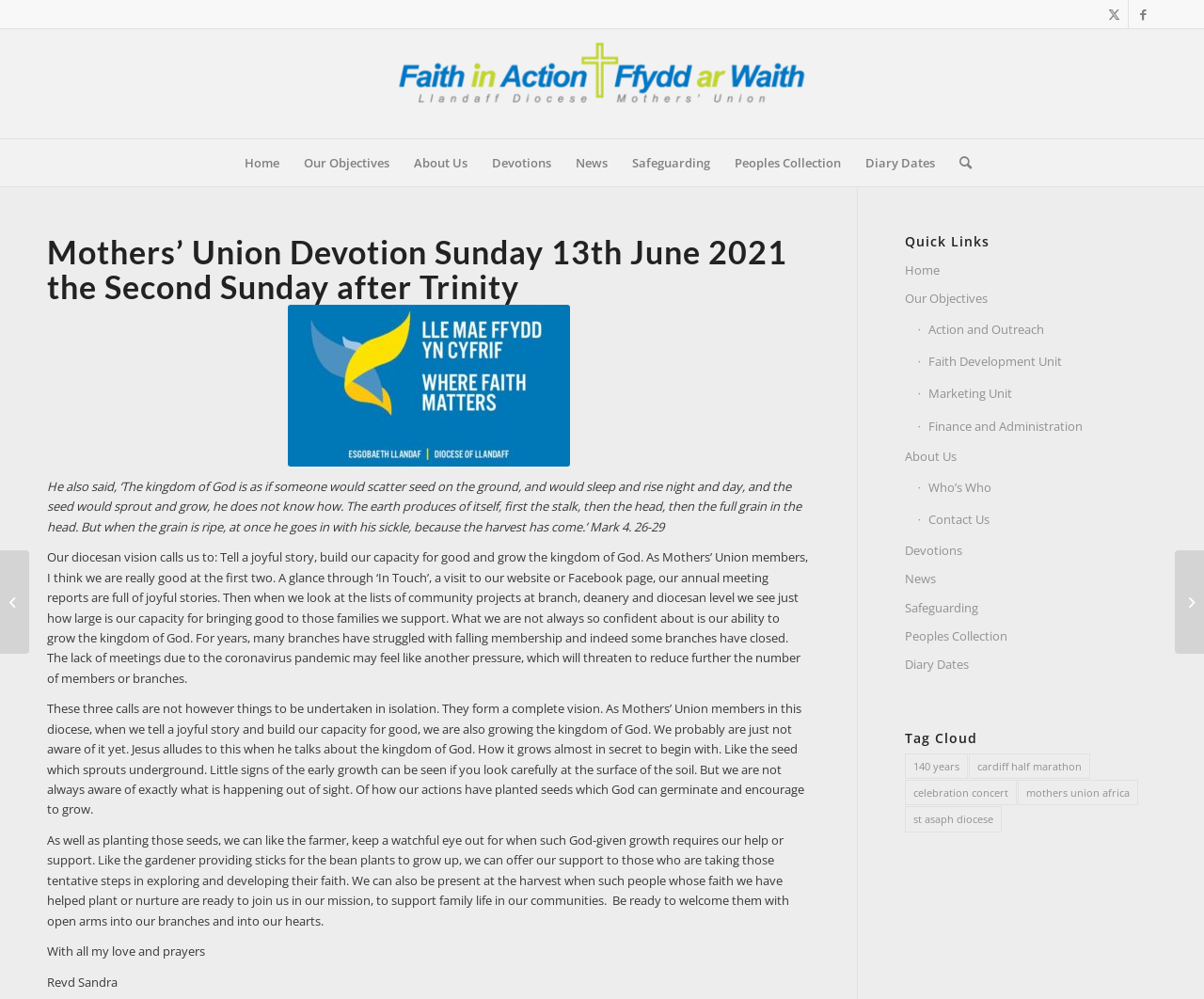Can you find the bounding box coordinates for the element that needs to be clicked to execute this instruction: "Click on Contact"? The coordinates should be given as four float numbers between 0 and 1, i.e., [left, top, right, bottom].

None